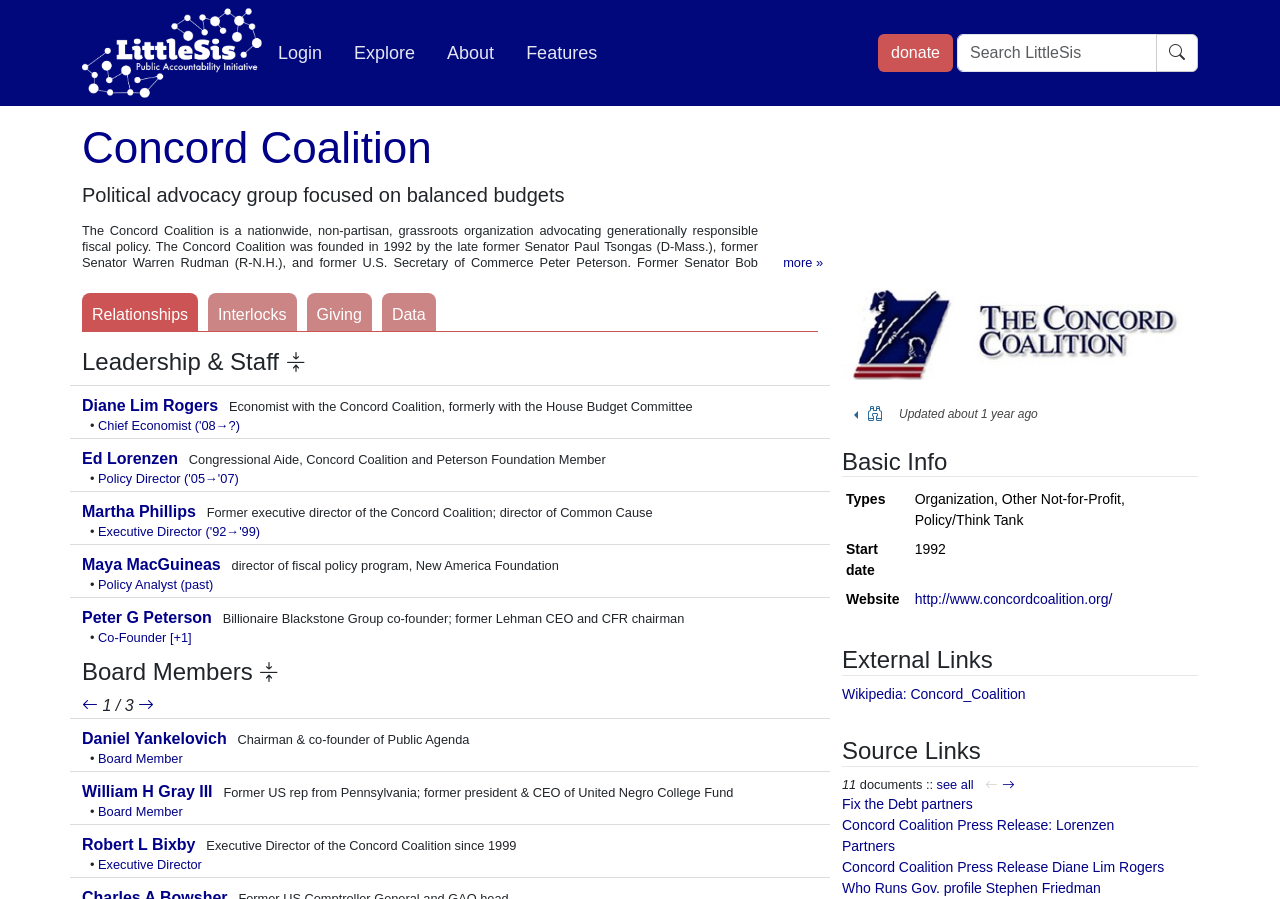Please specify the bounding box coordinates of the region to click in order to perform the following instruction: "Click the 'Explore' button".

[0.264, 0.035, 0.337, 0.083]